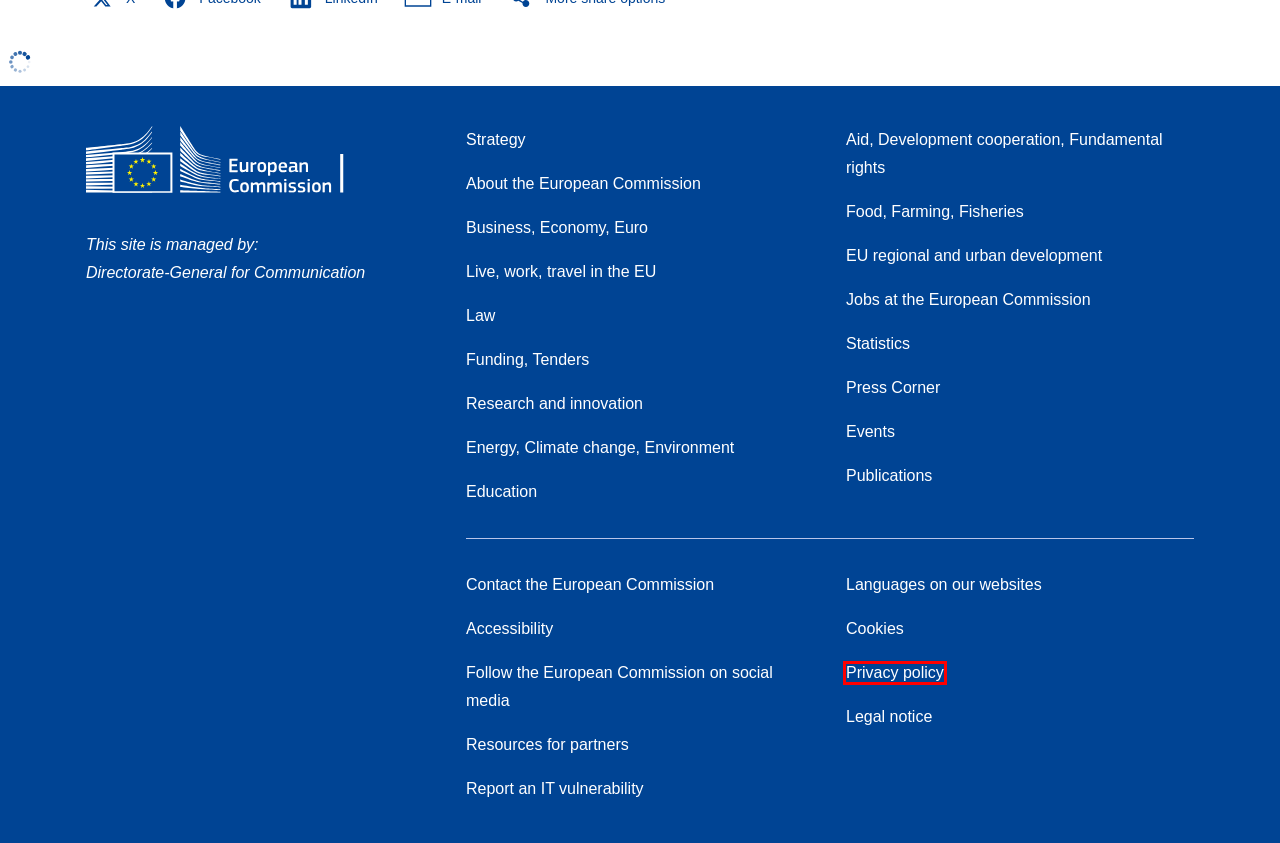You are presented with a screenshot of a webpage with a red bounding box. Select the webpage description that most closely matches the new webpage after clicking the element inside the red bounding box. The options are:
A. Strategy and policy of the European Commission
B. Publications - European Commission
C. Privacy policy for websites managed by the European Commission - European Commission
D. Food, Farming, Fisheries - European Commission
E. Statistics - European Commission
F. Law - European Commission
G. Contact - European Commission
H. Business, Economy, Euro - European Commission

C